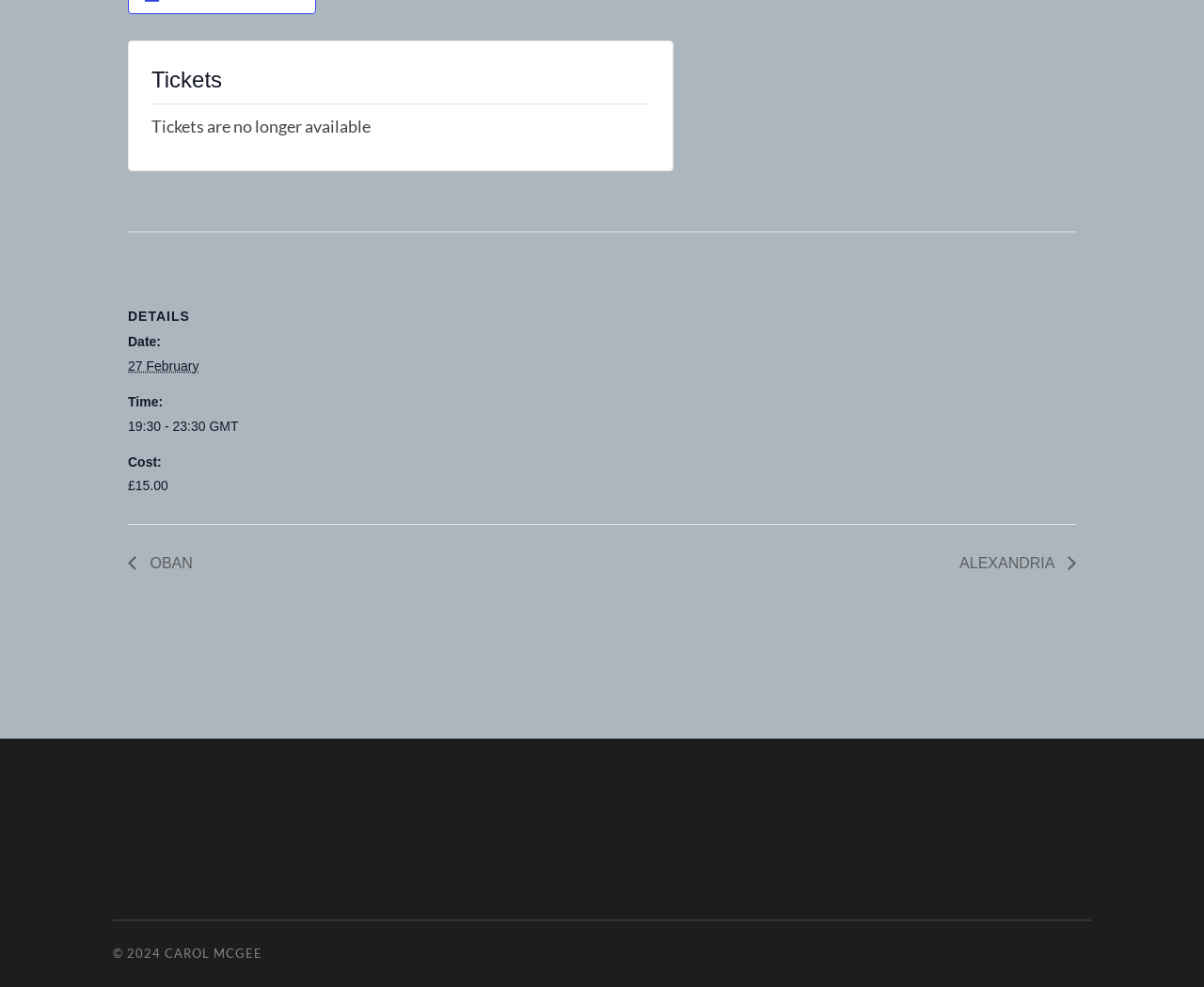From the details in the image, provide a thorough response to the question: What is the time of the event?

The time of the event can be found in the 'DETAILS' section, under the 'Time:' term, which is specified as '19:30 - 23:30'.